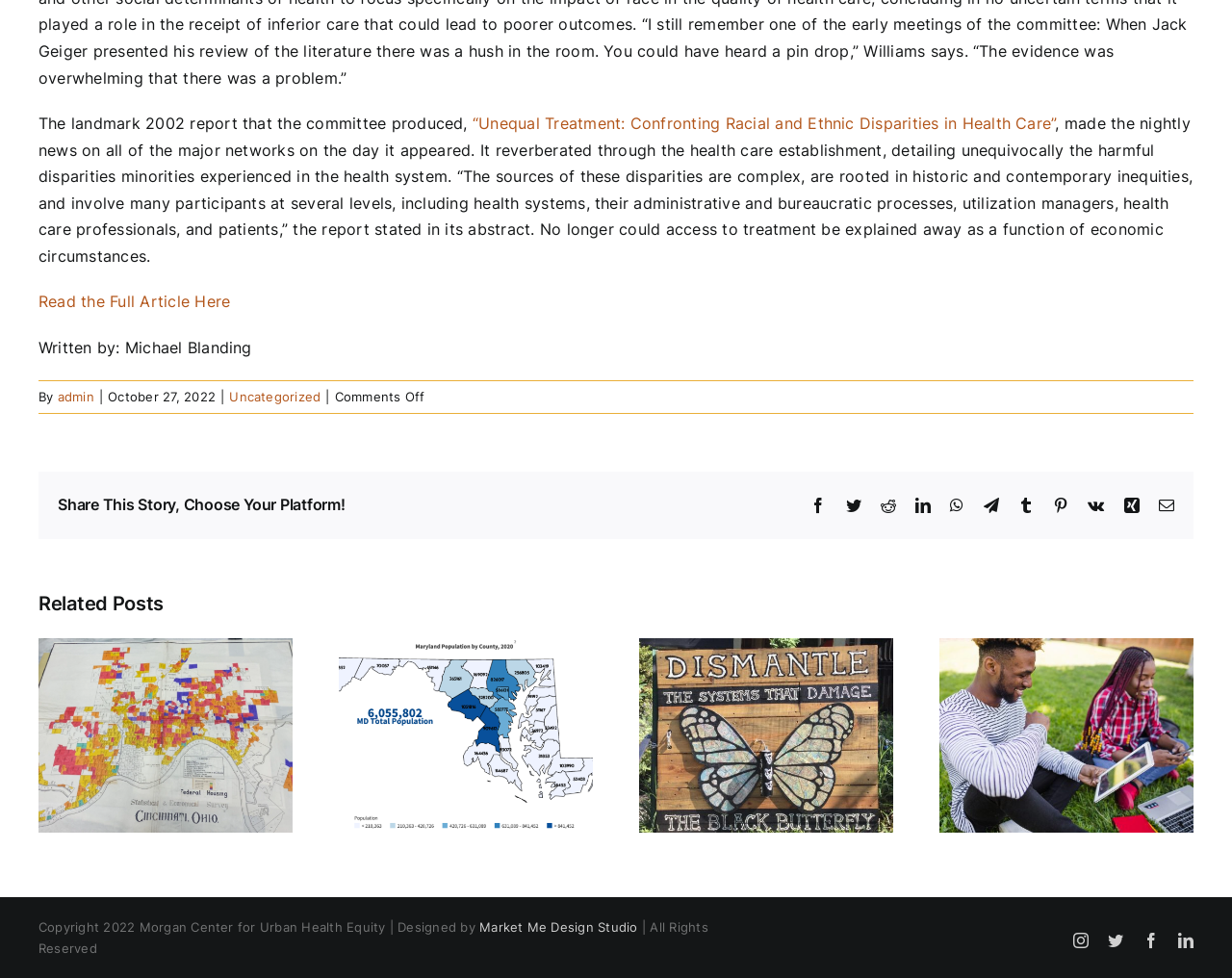Could you please study the image and provide a detailed answer to the question:
How many social media platforms are available to share the story?

I counted the number of link elements with social media icons, starting from the Facebook link with ID 288, and found 9 platforms: Facebook, Twitter, Reddit, LinkedIn, WhatsApp, Telegram, Tumblr, Pinterest, and Vk.